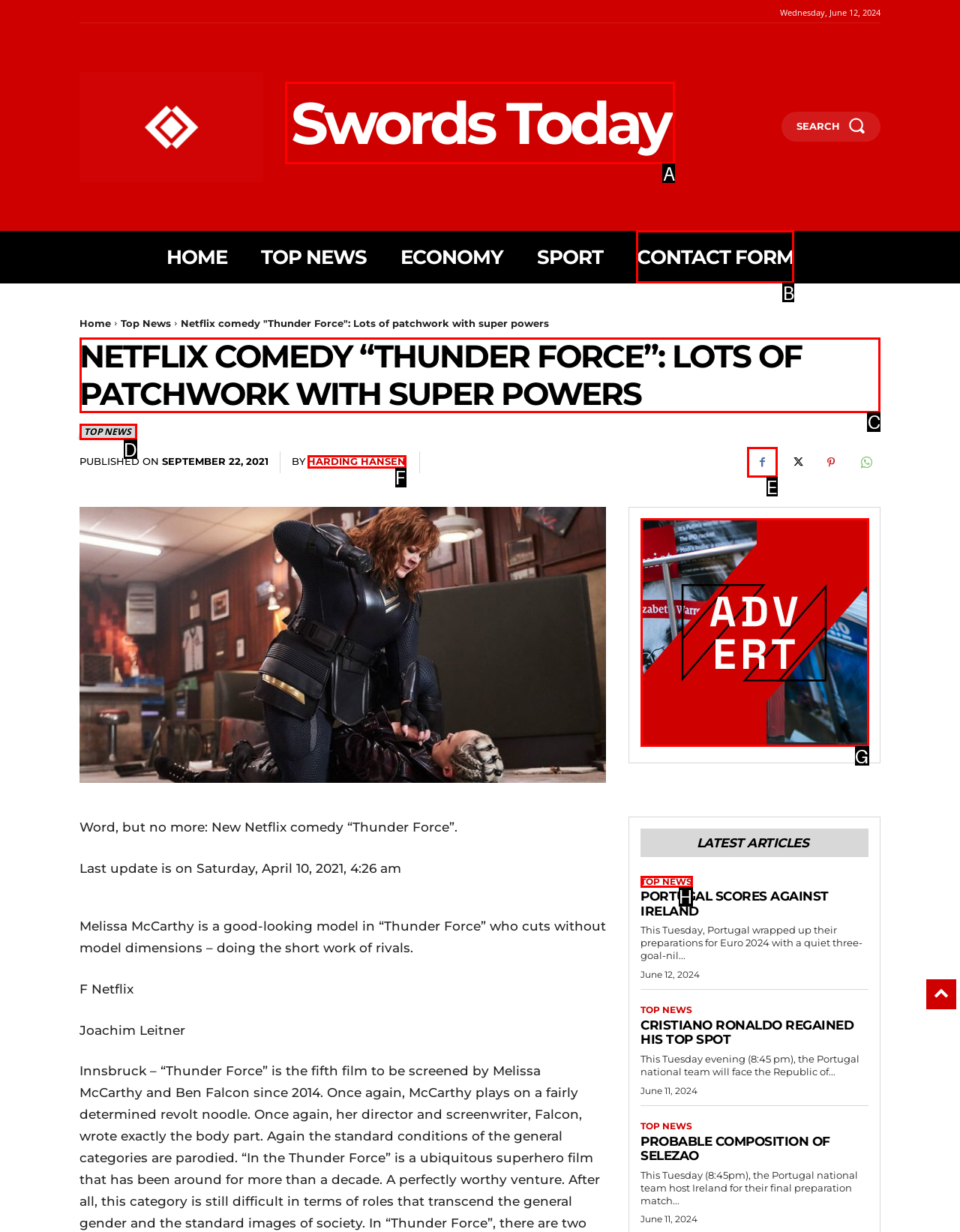Identify the correct UI element to click for the following task: Read the article 'NETFLIX COMEDY “THUNDER FORCE”: LOTS OF PATCHWORK WITH SUPER POWERS' Choose the option's letter based on the given choices.

C